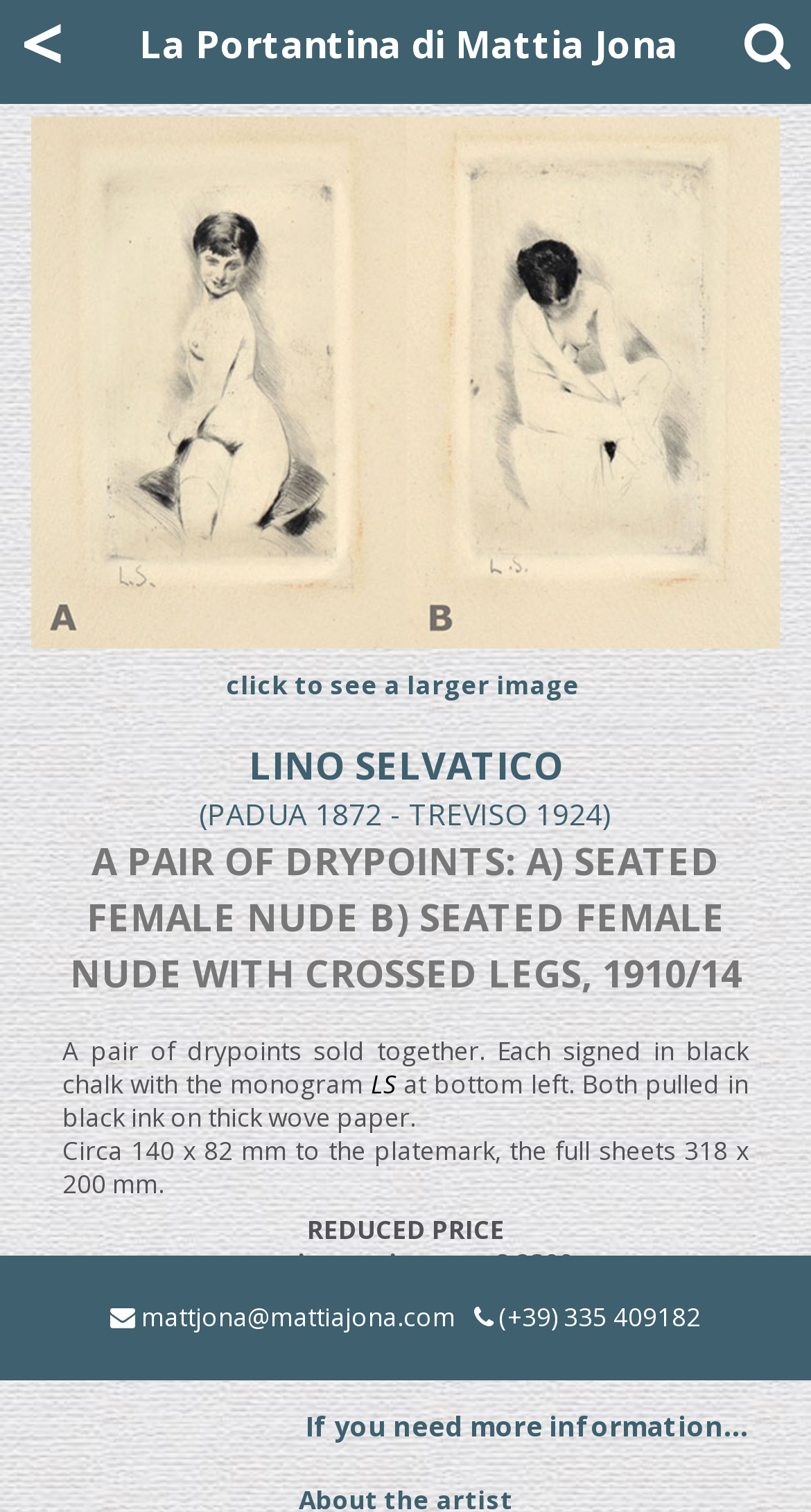Generate a comprehensive description of the contents of the webpage.

This webpage is about a pair of drypoints by Lino Selvatico, an Italian artist. At the top, there is a link to "La Portantina di Mattia Jona" and a search bar on the right side. Below, there is a title "A PAIR OF DRYPOINTS: A) SEATED FEMALE NUDE B) SEATED FEMALE NUDE WITH CROSSED LEGS" which is also a link. 

To the right of the title, there is an image of the drypoints. Below the image, there is a link to see a larger version of the image. The artist's name "LINO SELVATICO" is written in a prominent font, followed by his birth and death years "(PADUA 1872 - TREVISO 1924)".

The webpage then describes the drypoints, stating that they are a pair sold together, each signed with the monogram "LS" at the bottom left. The description also includes the size of the drypoints and the paper they are printed on. 

The webpage also mentions that the price of the drypoints has been reduced, with the previous price listed. The current price is "1.500,00 €". There is a link to contact the seller for more information at the bottom of the page. 

Finally, at the very bottom, there is contact information for Mattia Jona, including an email address and phone number.